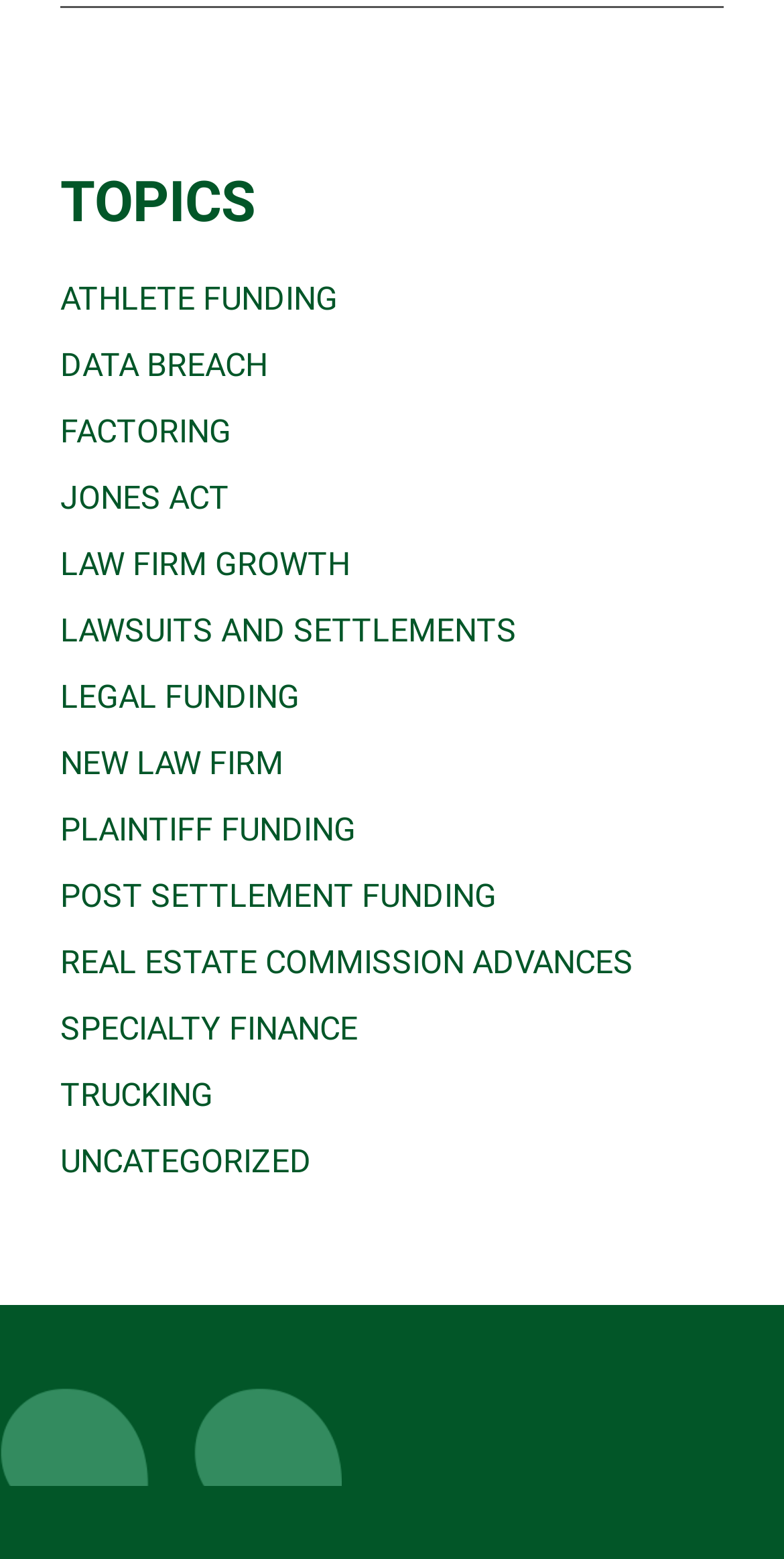Could you specify the bounding box coordinates for the clickable section to complete the following instruction: "learn about JONES ACT"?

[0.077, 0.307, 0.292, 0.332]